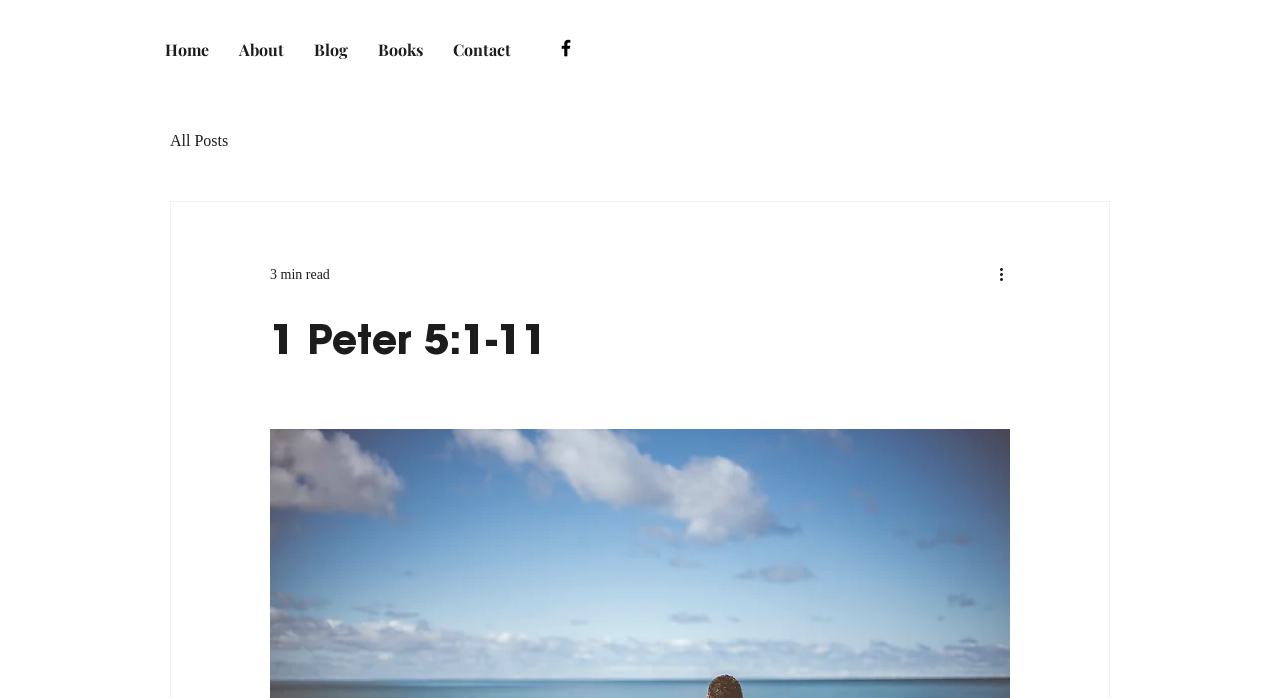What is the category of the blog post?
Please provide a comprehensive answer based on the details in the screenshot.

The blog post is categorized under 'Blog' as it is located within the blog navigation section, which includes links to 'All Posts' and other related actions.